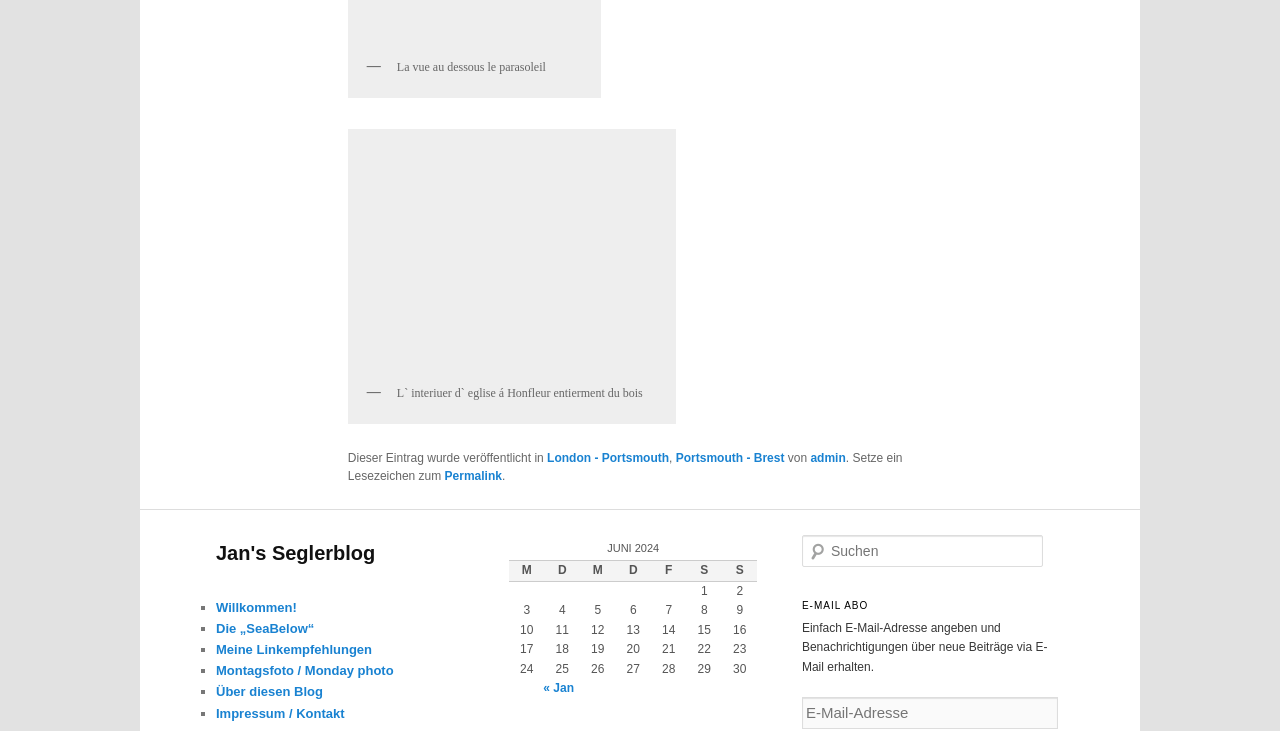Find and provide the bounding box coordinates for the UI element described here: "Über diesen Blog". The coordinates should be given as four float numbers between 0 and 1: [left, top, right, bottom].

[0.169, 0.936, 0.252, 0.957]